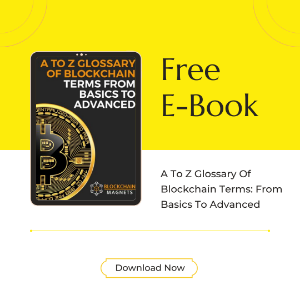Offer a detailed explanation of the image's components.

This engaging promotional image showcases a free e-book titled "A To Z Glossary Of Blockchain Terms: From Basics To Advanced." The cover features a prominent Bitcoin symbol against a striking dark background, accented by bold white and yellow typography. A bright yellow backdrop surrounds the main artwork, enhancing visibility and appeal. Below the cover, there's a concise description encouraging viewers to download the e-book, making it an inviting resource for anyone looking to deepen their understanding of blockchain terminology. The design is both informative and visually appealing, perfect for an audience interested in technology and finance.